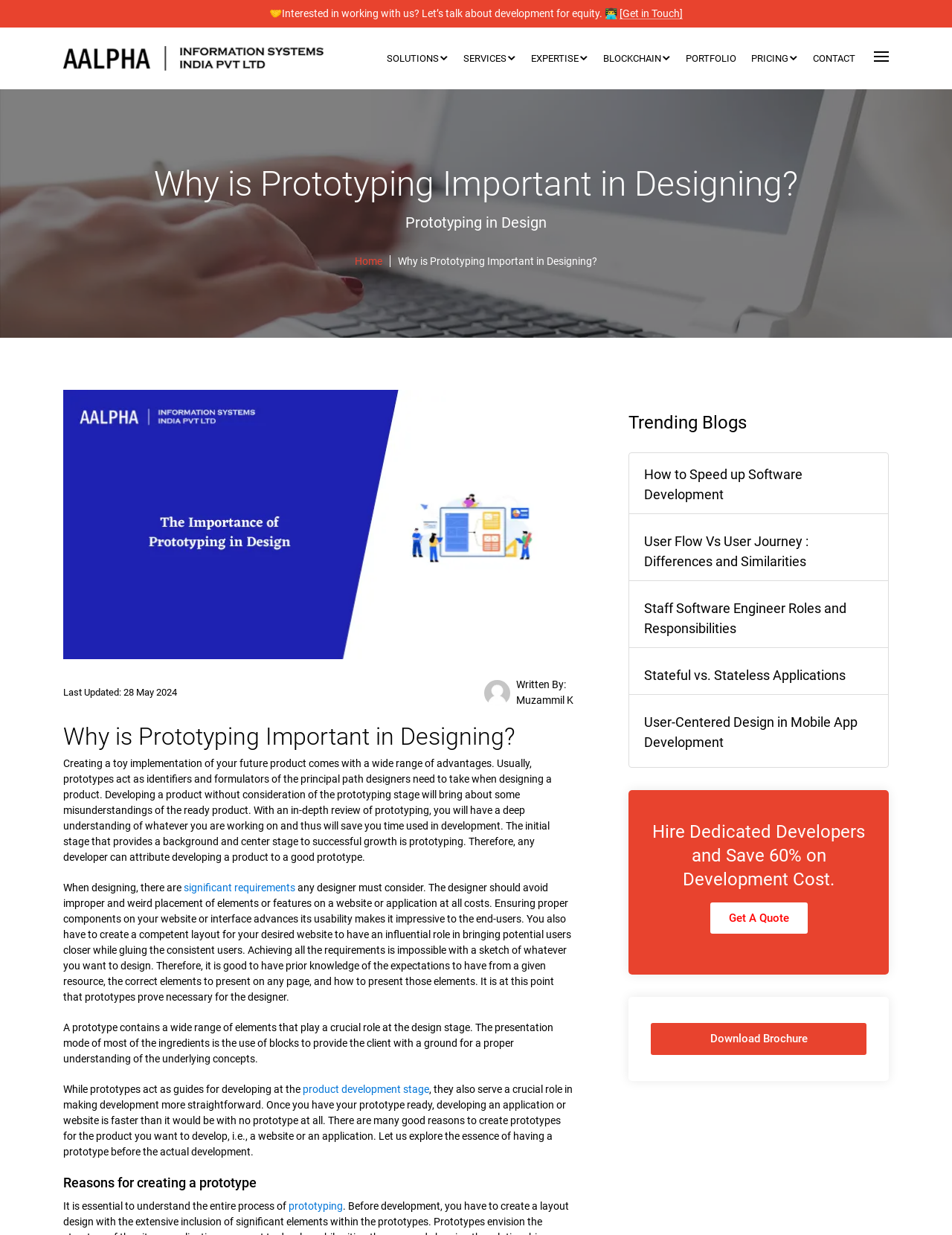Determine the bounding box coordinates of the clickable area required to perform the following instruction: "Select 'Procedure' from the menu". The coordinates should be represented as four float numbers between 0 and 1: [left, top, right, bottom].

None